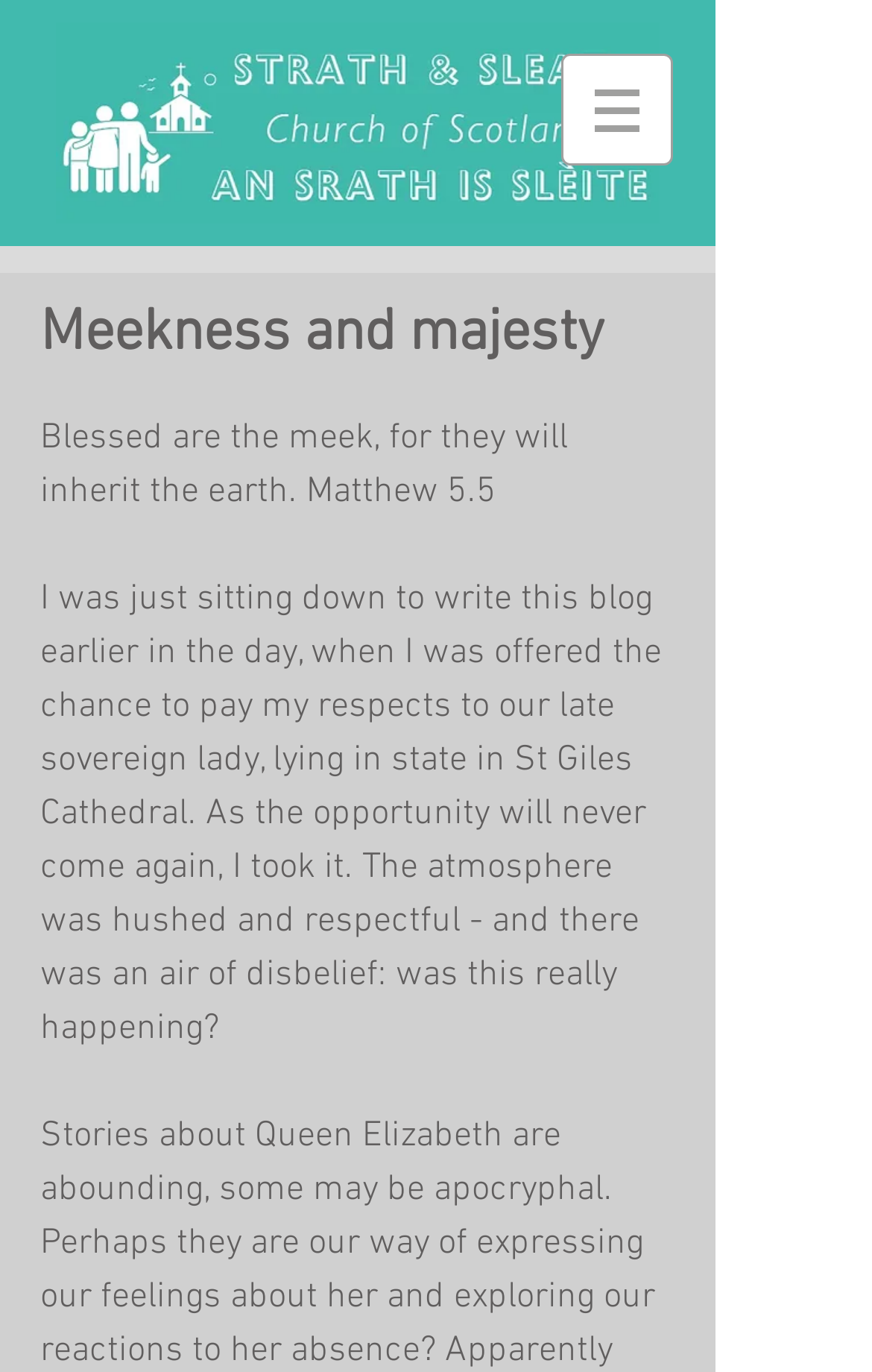How many paragraphs of text are there?
From the image, respond with a single word or phrase.

2